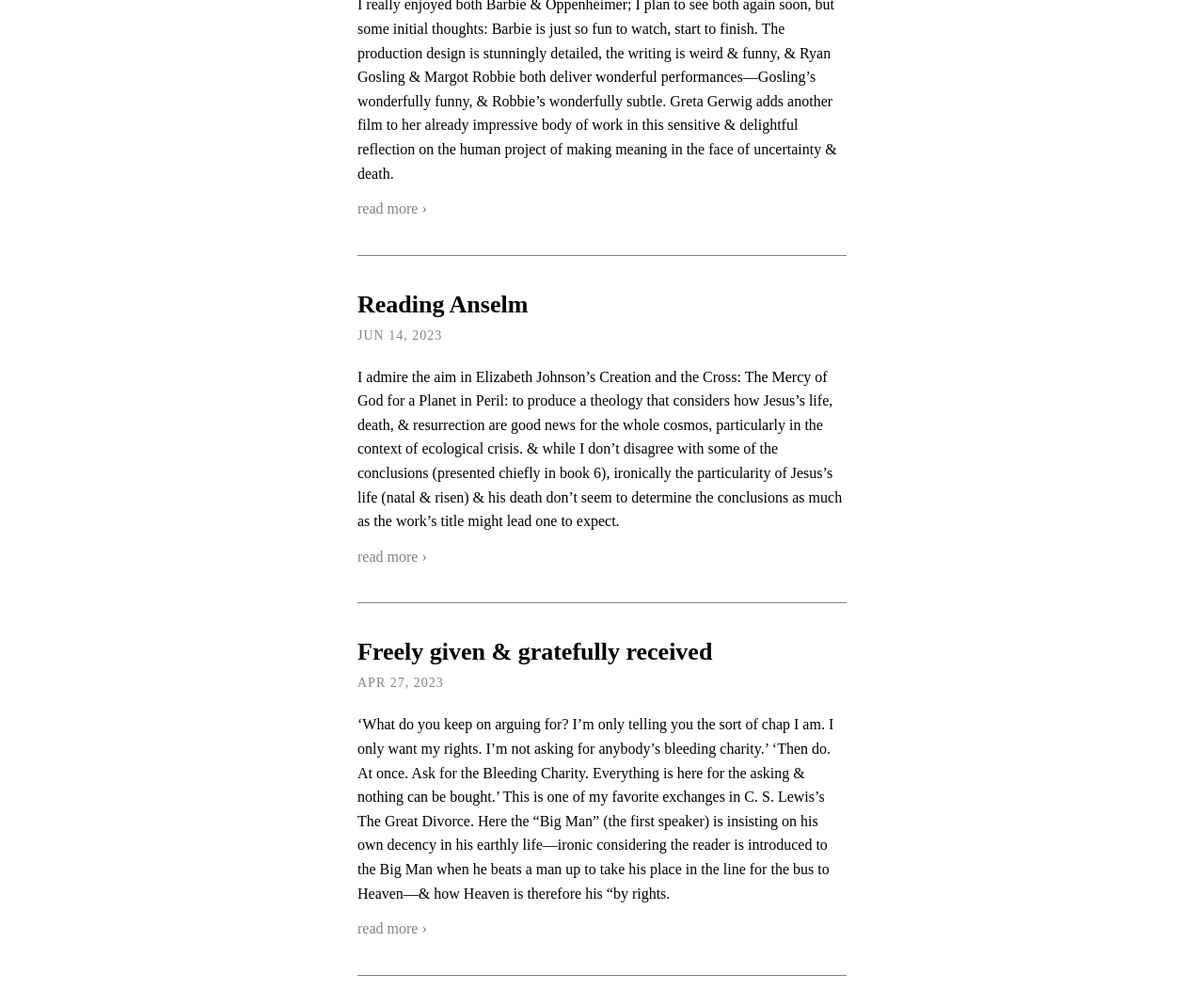Provide the bounding box coordinates of the HTML element described by the text: "read more ›".

[0.297, 0.199, 0.354, 0.215]